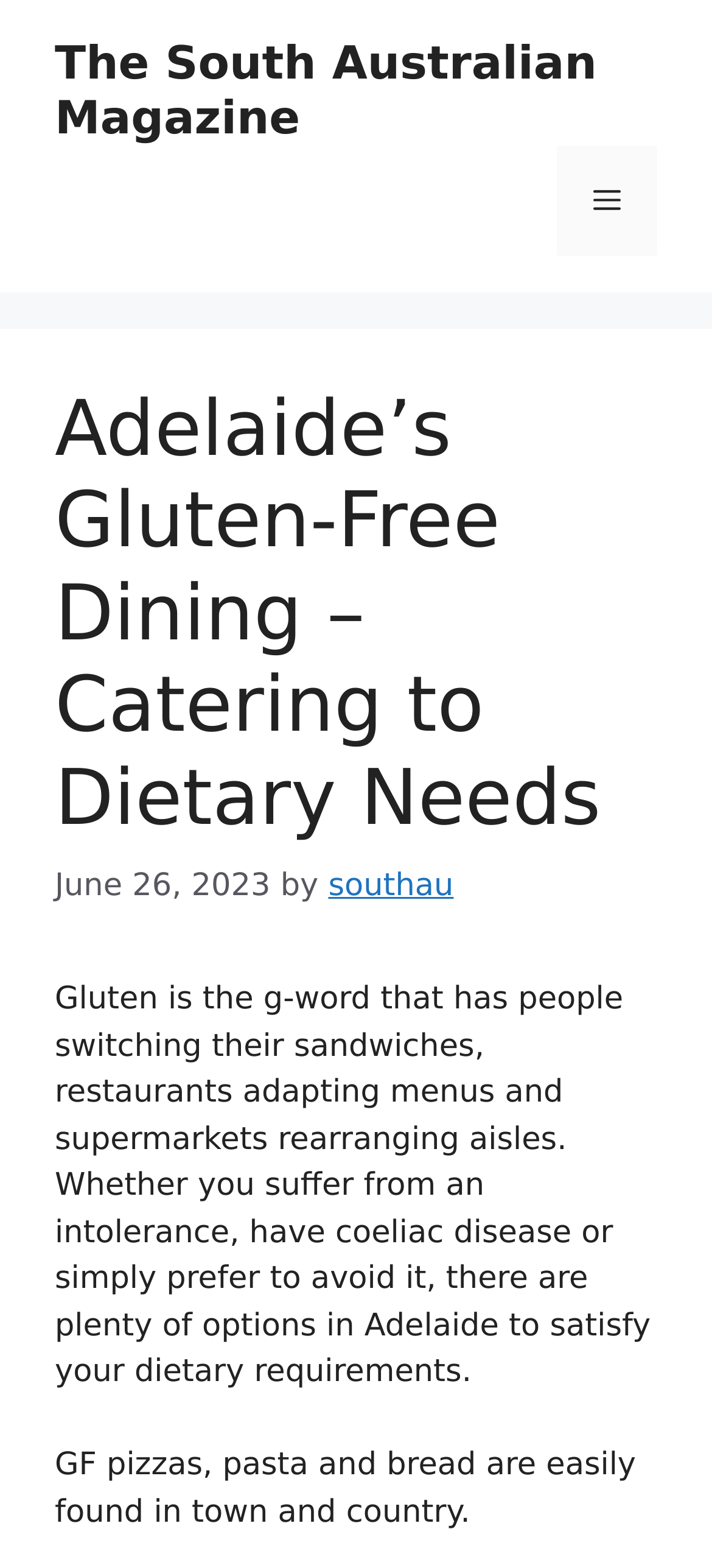Locate the UI element described as follows: "Menu". Return the bounding box coordinates as four float numbers between 0 and 1 in the order [left, top, right, bottom].

[0.782, 0.093, 0.923, 0.163]